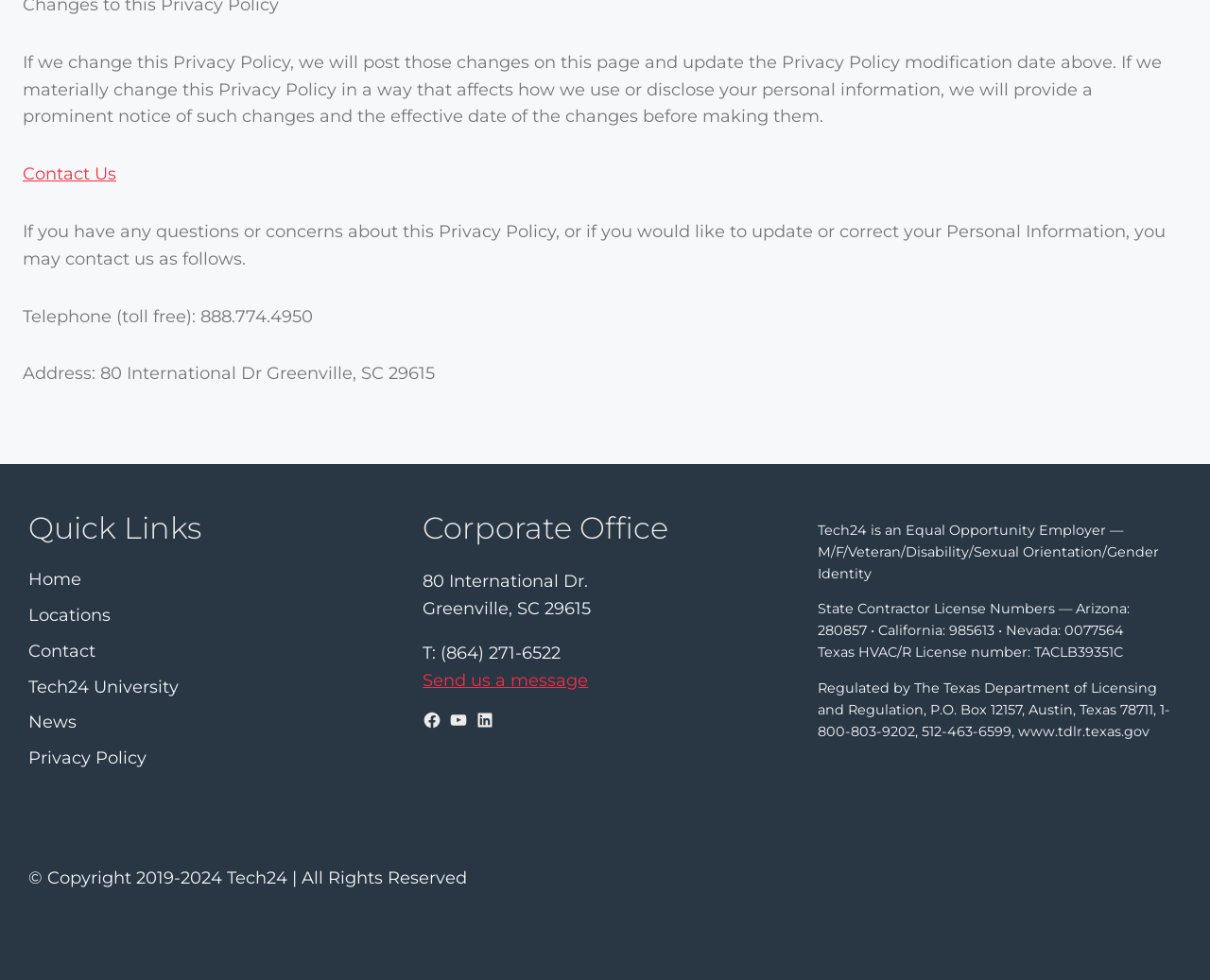Please find the bounding box coordinates of the element that you should click to achieve the following instruction: "View Facebook". The coordinates should be presented as four float numbers between 0 and 1: [left, top, right, bottom].

[0.349, 0.725, 0.365, 0.745]